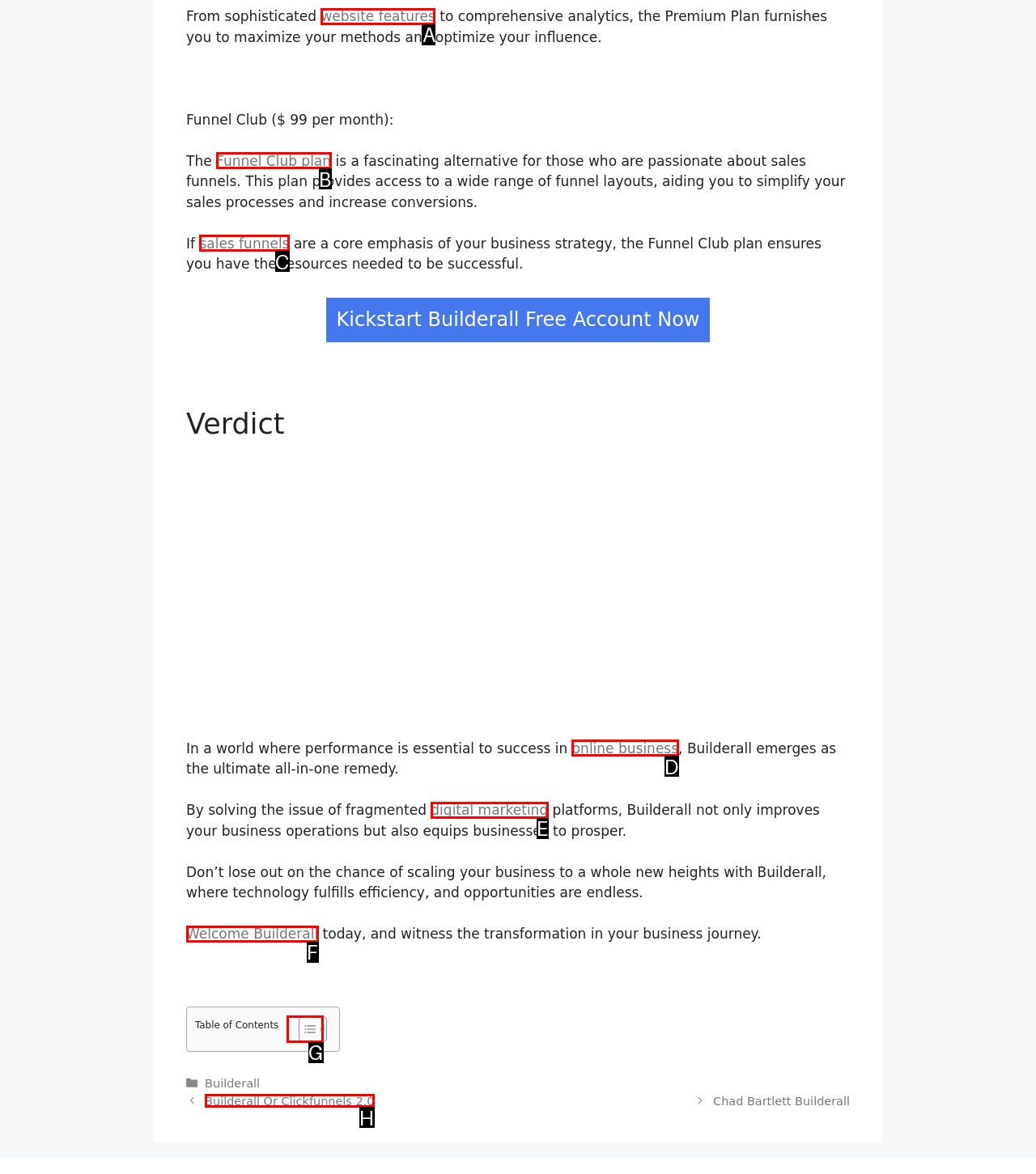Choose the letter of the UI element necessary for this task: Toggle the Table of Content
Answer with the correct letter.

G